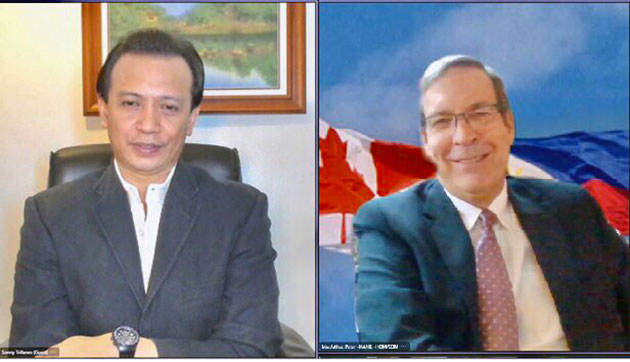Using the information in the image, could you please answer the following question in detail:
What is the color of Trillanes' shirt?

The color of Trillanes' shirt can be identified by analyzing the caption, which describes him as 'dressed in a dark shirt'.